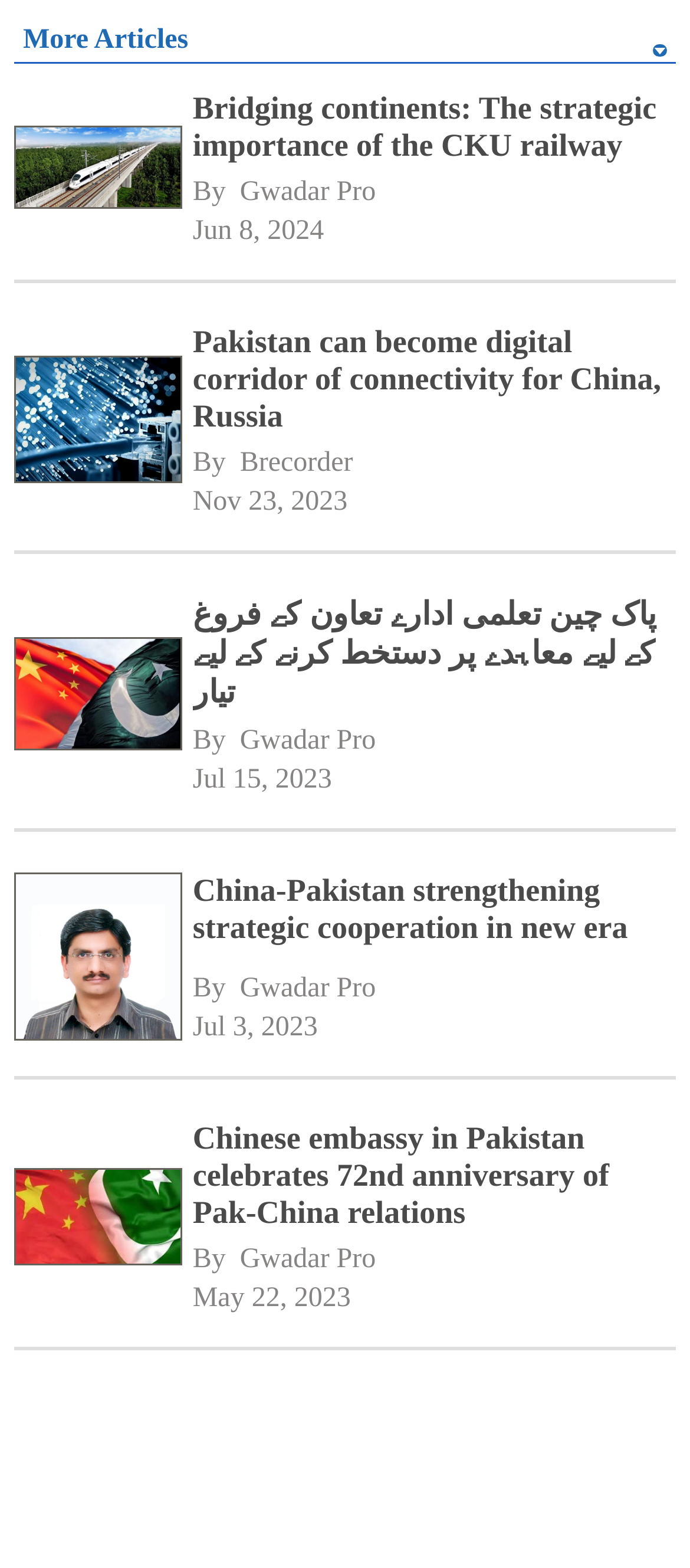Determine the bounding box coordinates for the region that must be clicked to execute the following instruction: "Click the 'Sample' link".

None